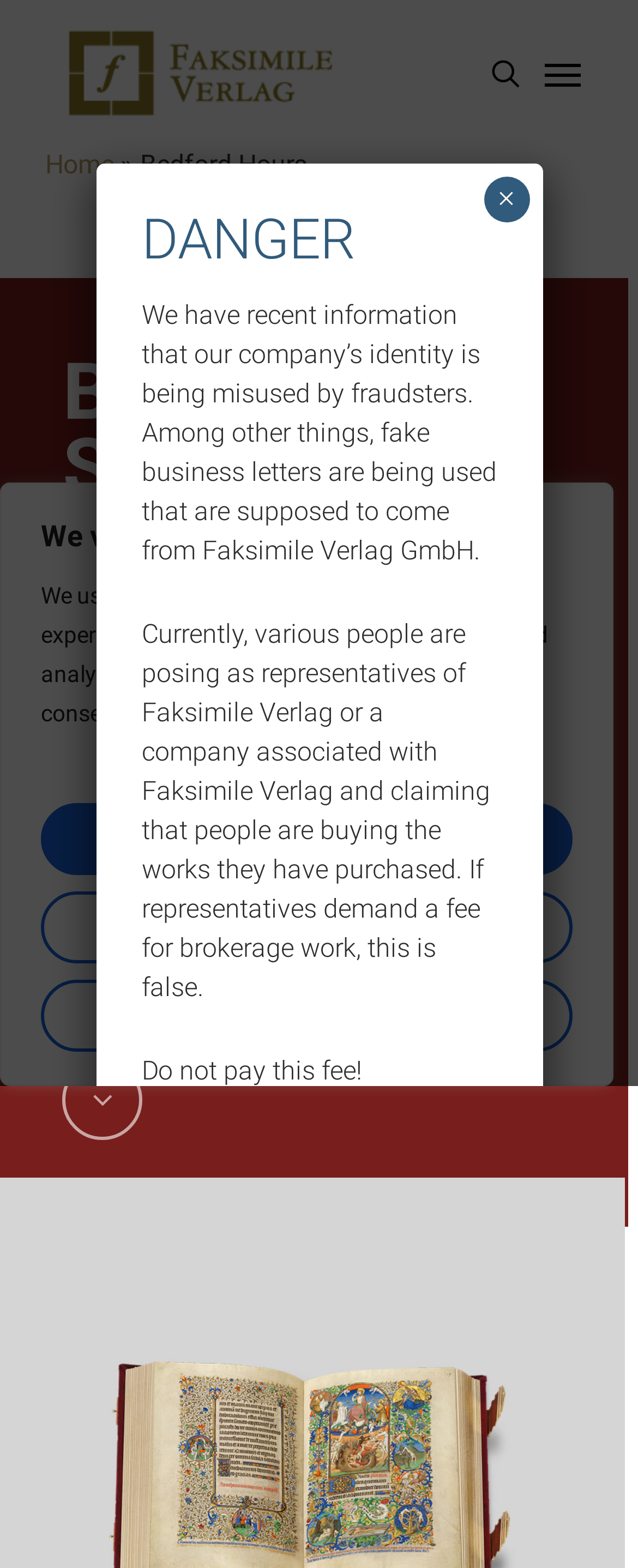Provide a brief response to the question using a single word or phrase: 
Where is the Bedford Hours manuscript located?

British Library, London